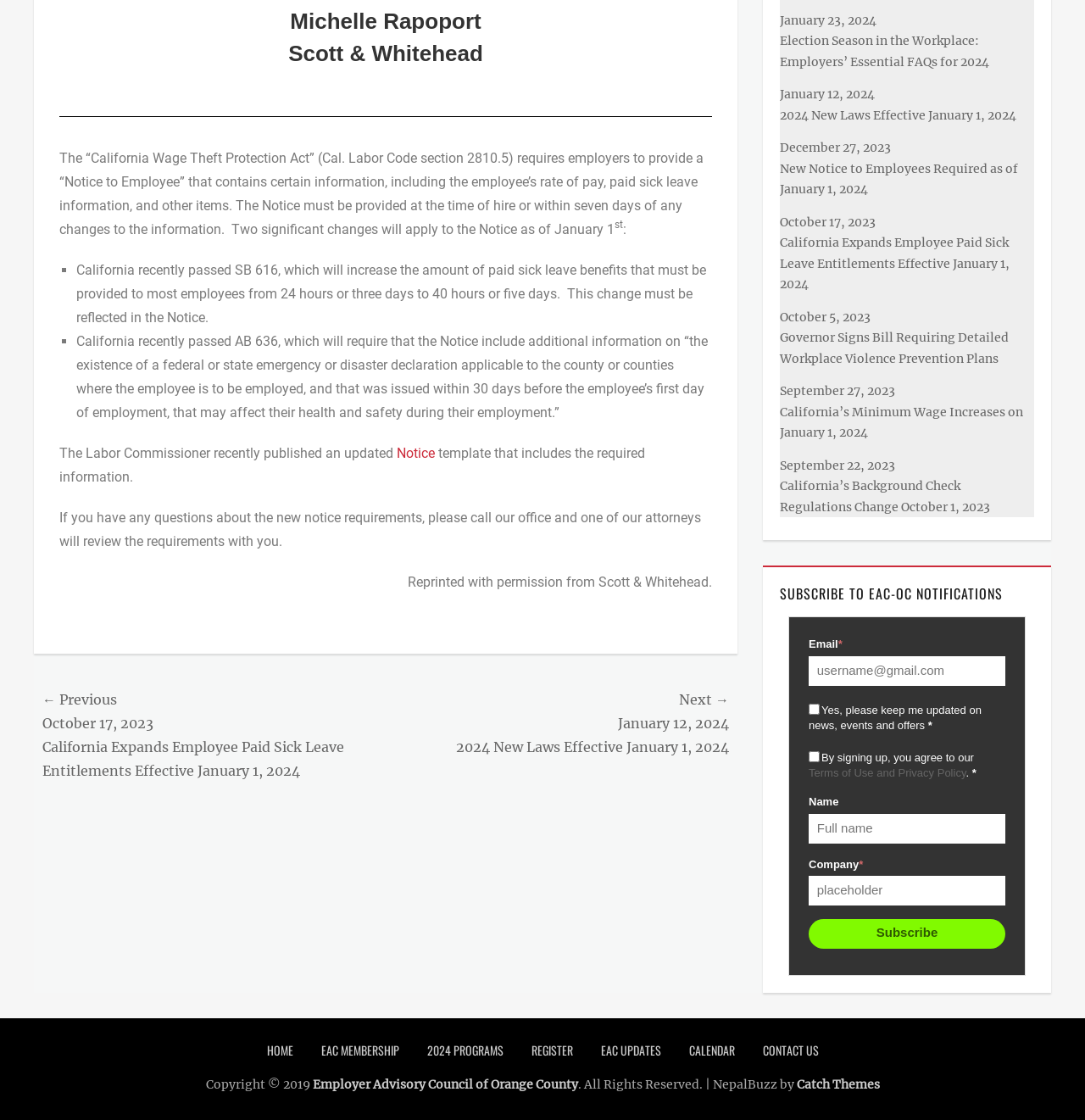Please locate the bounding box coordinates of the element that should be clicked to achieve the given instruction: "Read the 'Terms of Use and Privacy Policy'".

[0.745, 0.684, 0.89, 0.696]